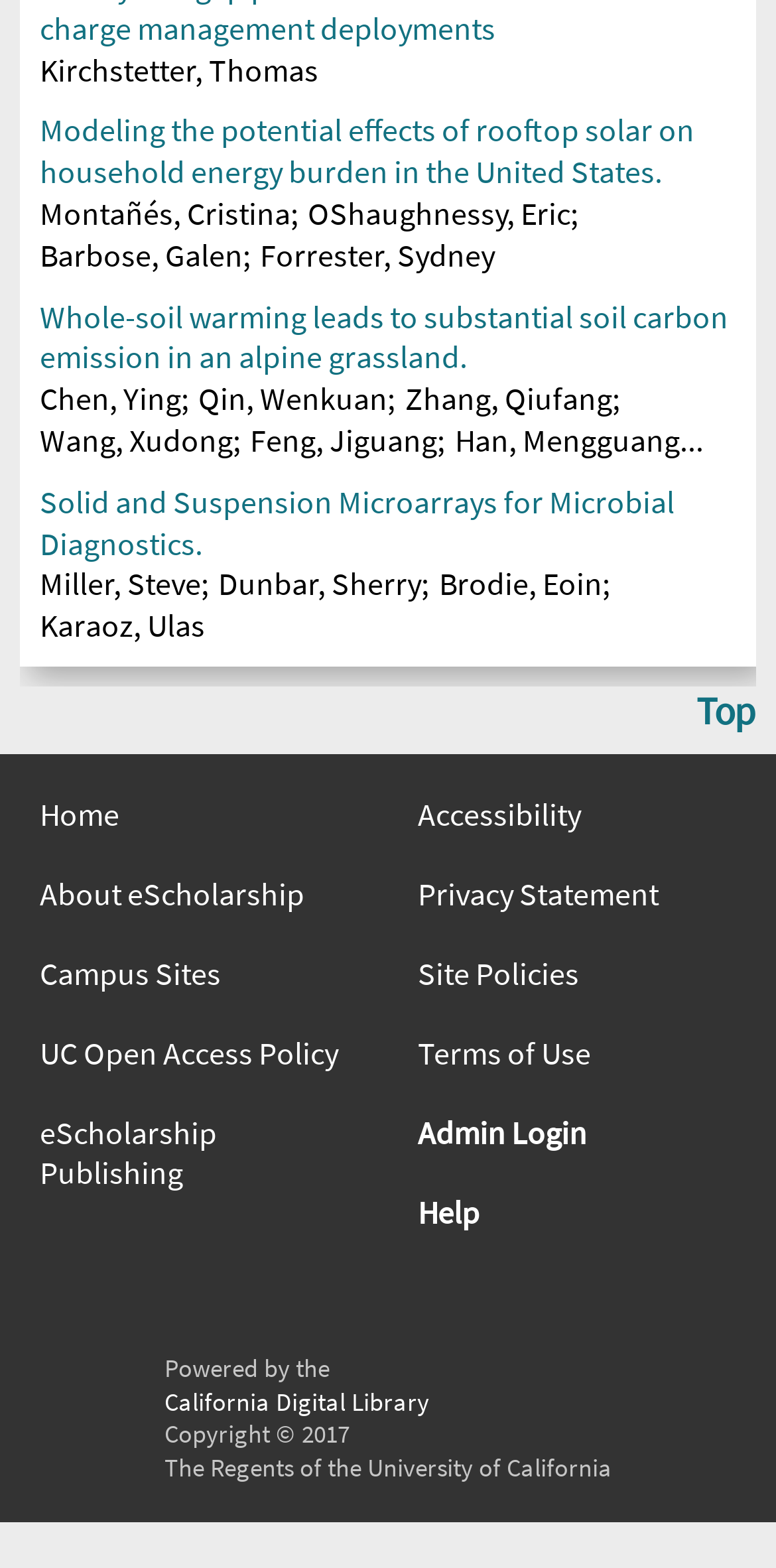Using the format (top-left x, top-left y, bottom-right x, bottom-right y), provide the bounding box coordinates for the described UI element. All values should be floating point numbers between 0 and 1: alt="eScholarship, University of California"

[0.16, 0.921, 0.84, 0.946]